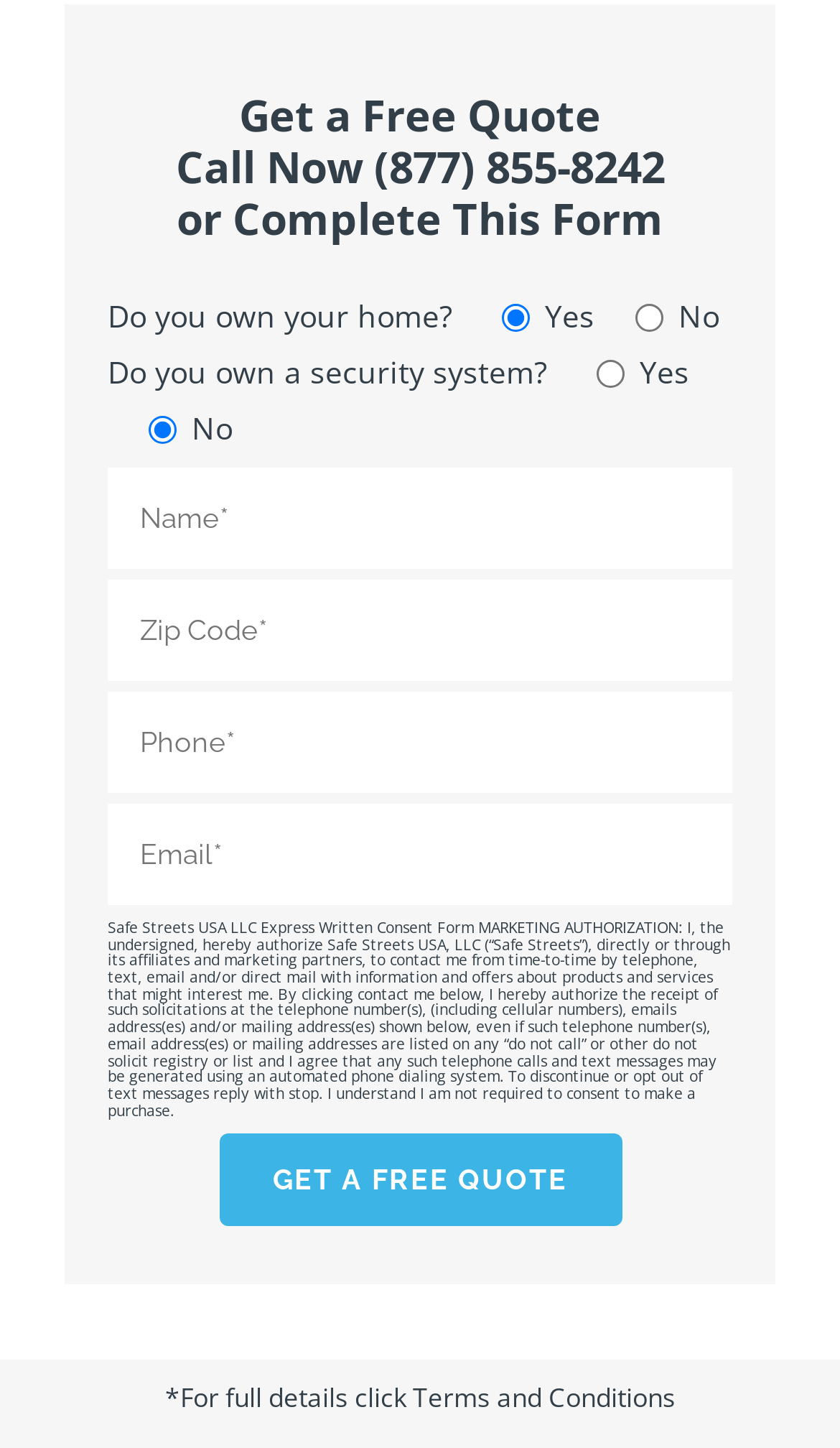Kindly determine the bounding box coordinates for the area that needs to be clicked to execute this instruction: "Click the 'Get a FREE Quote' button".

[0.26, 0.783, 0.74, 0.847]